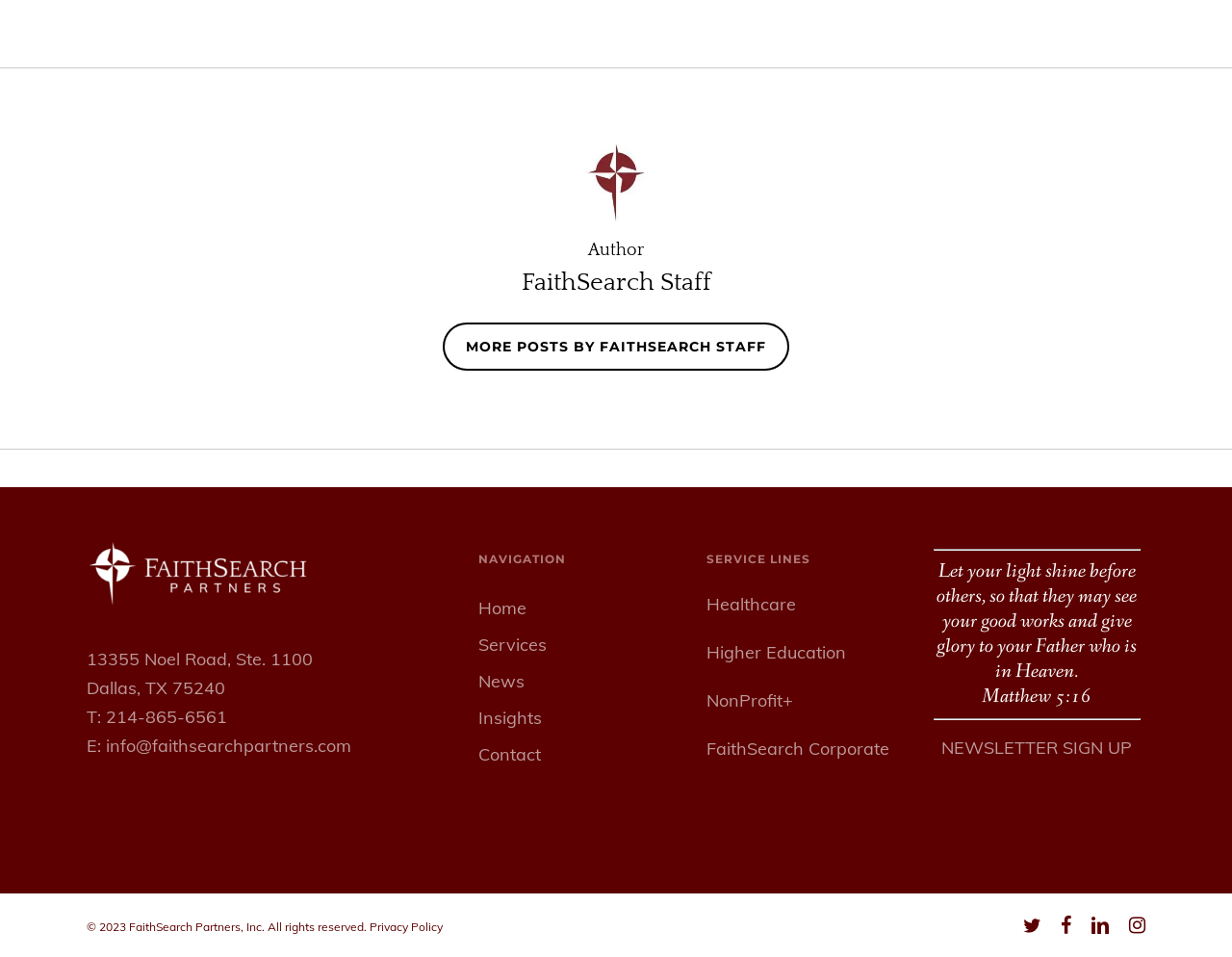Give a short answer to this question using one word or a phrase:
What is the phone number of FaithSearch Partners?

214-865-6561